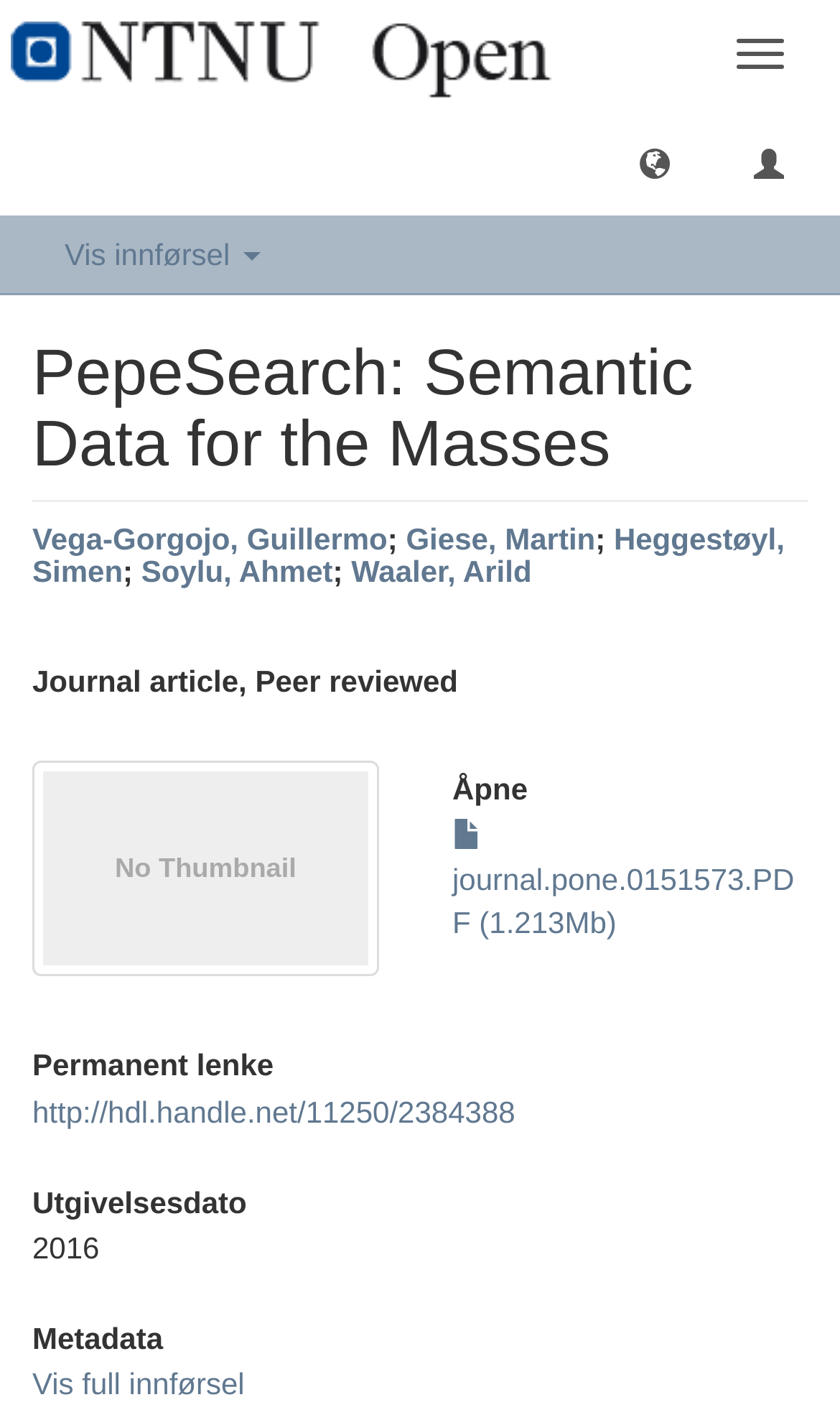Please provide the bounding box coordinate of the region that matches the element description: Soylu, Ahmet. Coordinates should be in the format (top-left x, top-left y, bottom-right x, bottom-right y) and all values should be between 0 and 1.

[0.168, 0.392, 0.396, 0.416]